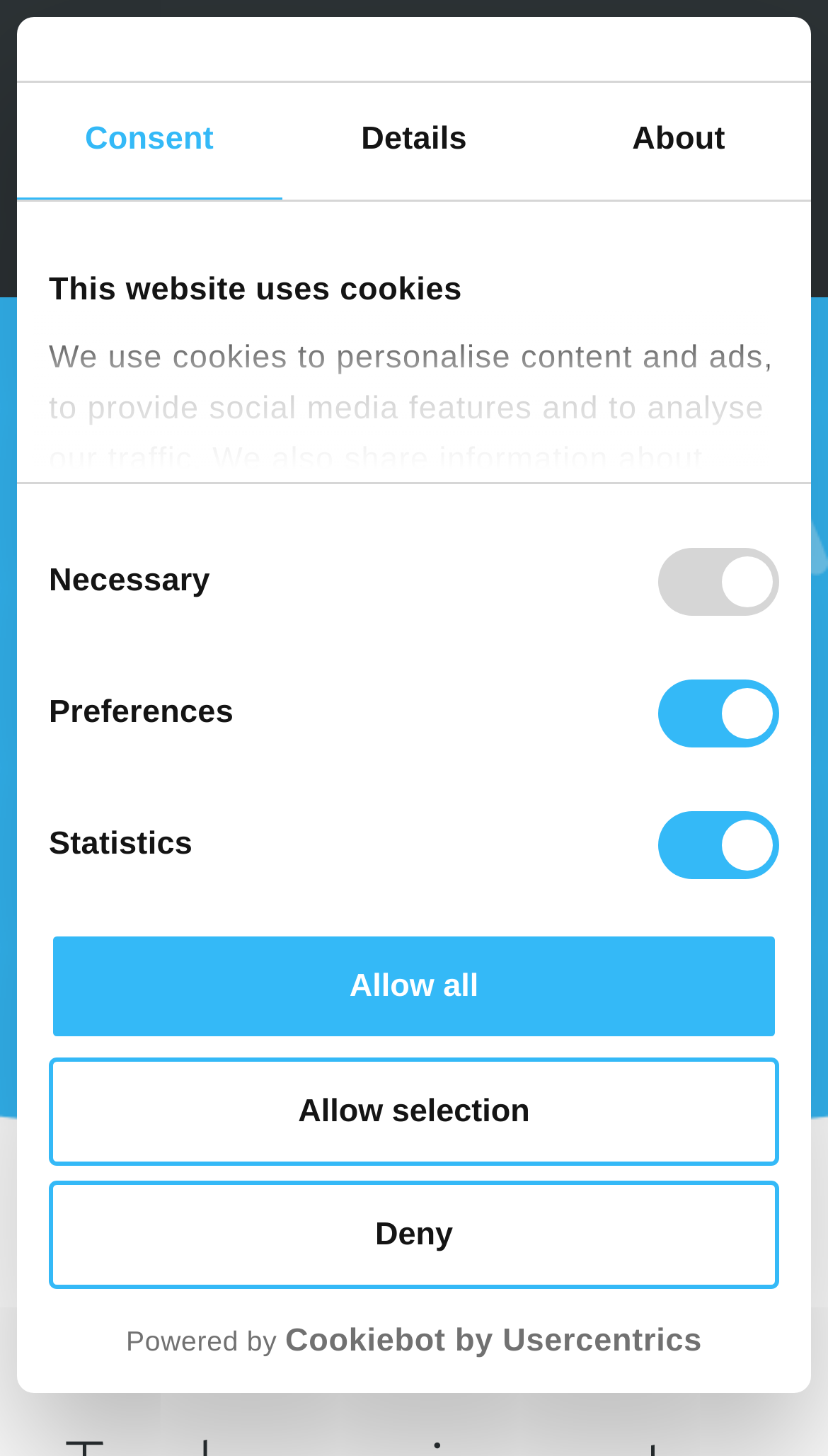Provide the bounding box coordinates for the area that should be clicked to complete the instruction: "Click the 'logo' link".

[0.059, 0.907, 0.941, 0.935]